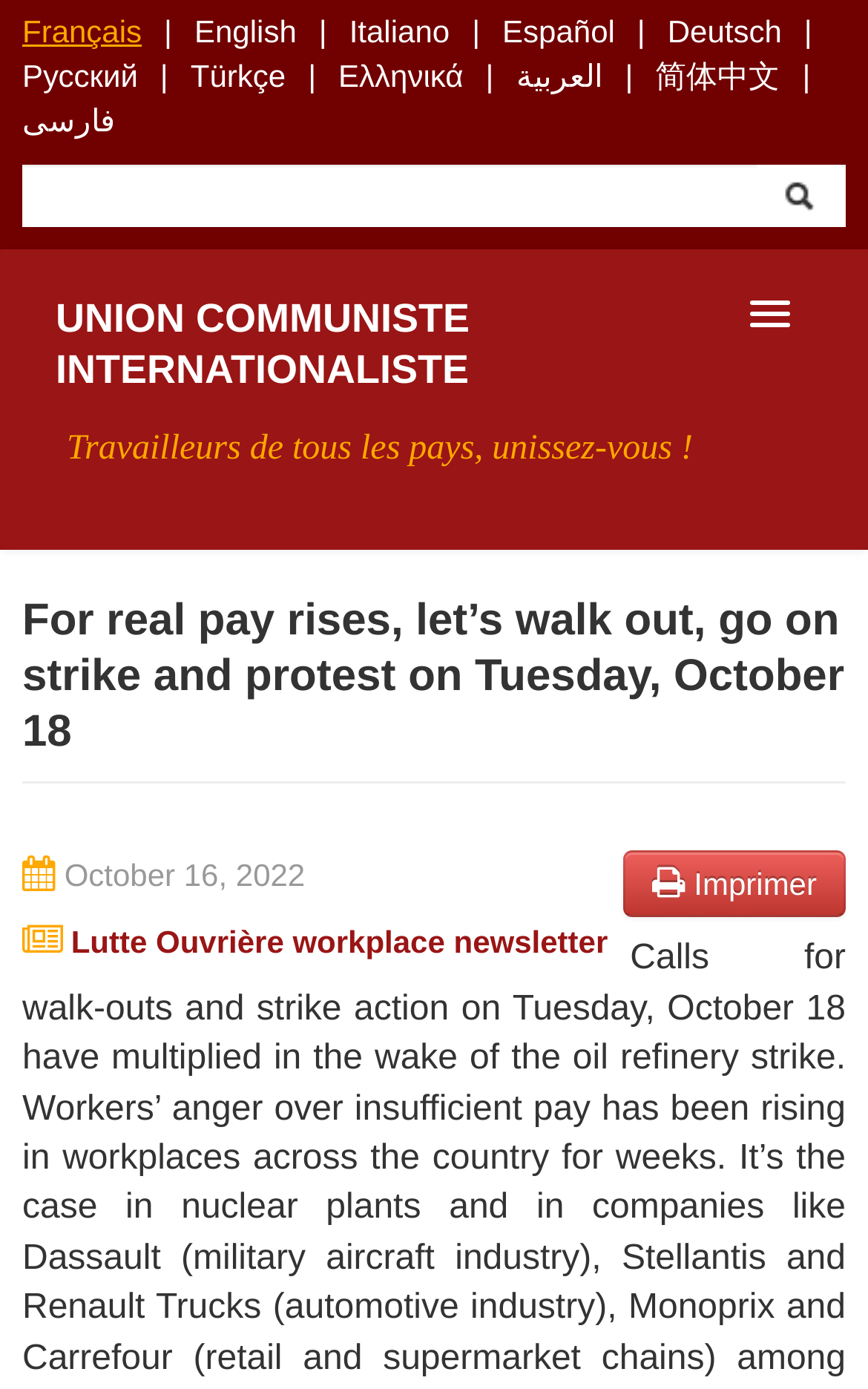Describe all the key features and sections of the webpage thoroughly.

This webpage appears to be the official website of the Union Communiste Internationaliste (UCI). At the top left corner, there is a link to skip to the main content. Below it, there are several language options, including French, English, Italian, Spanish, German, Russian, Turkish, Greek, Arabic, and Chinese, arranged horizontally across the top of the page.

In the middle of the page, there is a prominent heading that reads "For real pay rises, let’s walk out, go on strike and protest on Tuesday, October 18". Below this heading, there is a textbox that spans almost the entire width of the page. To the right of the textbox, there is a button.

Above the textbox, there is a link to the UCI's main page, accompanied by a slogan that reads "Travailleurs de tous les pays, unissez-vous!" (Workers of all countries, unite!). On the left side of the page, there are several links to different sections of the website, including "PRÉSENTATION", "QU'EST-CE QUE L'UCI?", "RECHERCHE", and "CONTACT", arranged vertically.

At the bottom of the page, there is a link to print the page, accompanied by a date, "October 16, 2022".